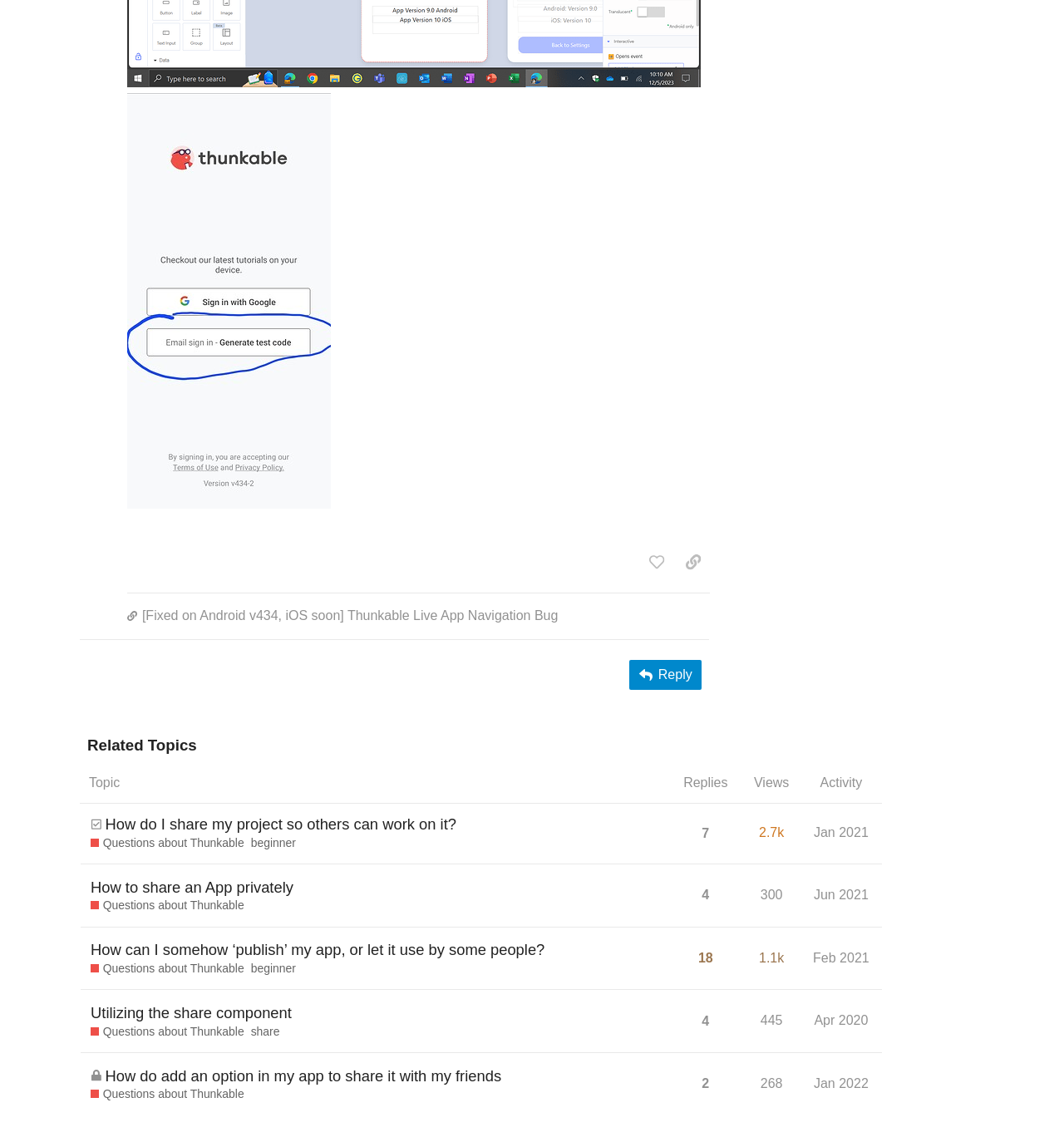Refer to the image and provide an in-depth answer to the question:
How many replies does the second topic have?

I found the answer by looking at the second topic's reply count, which is indicated by the button 'This topic has 7 replies'.